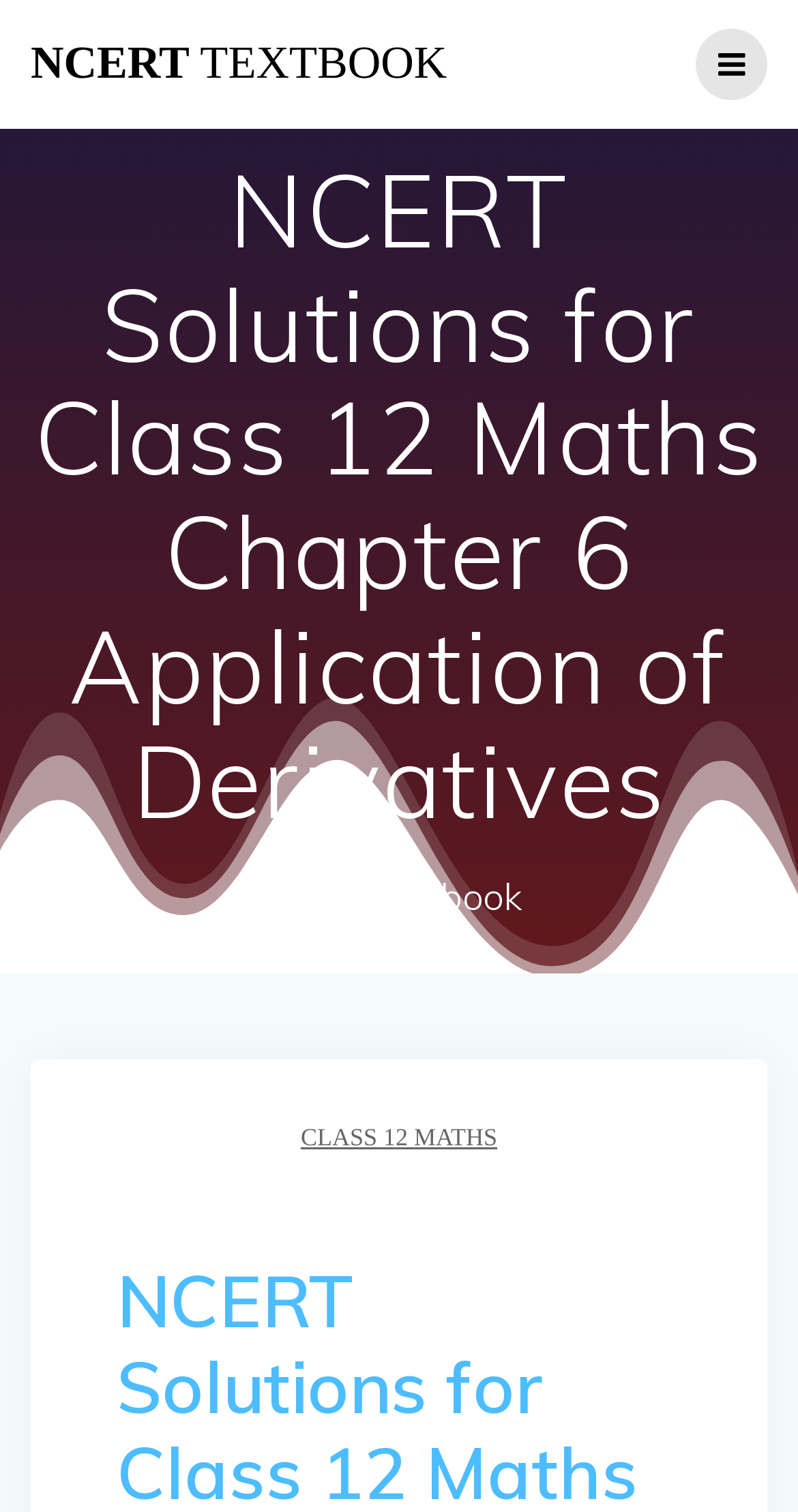Identify and provide the main heading of the webpage.

NCERT Solutions for Class 12 Maths Chapter 6 Application of Derivatives